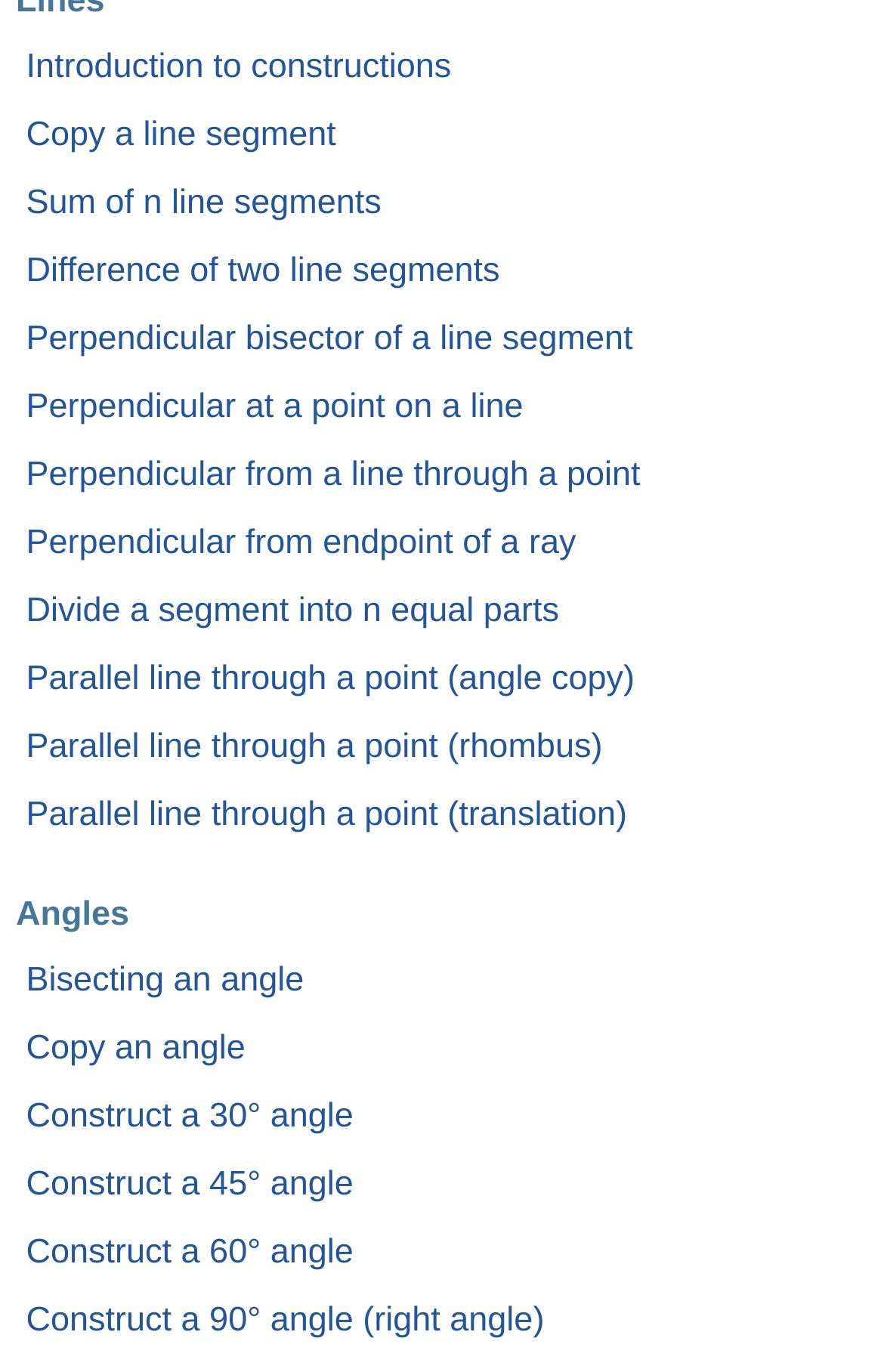Find the bounding box coordinates for the area that should be clicked to accomplish the instruction: "Go to Bisecting an angle".

[0.029, 0.701, 0.369, 0.729]